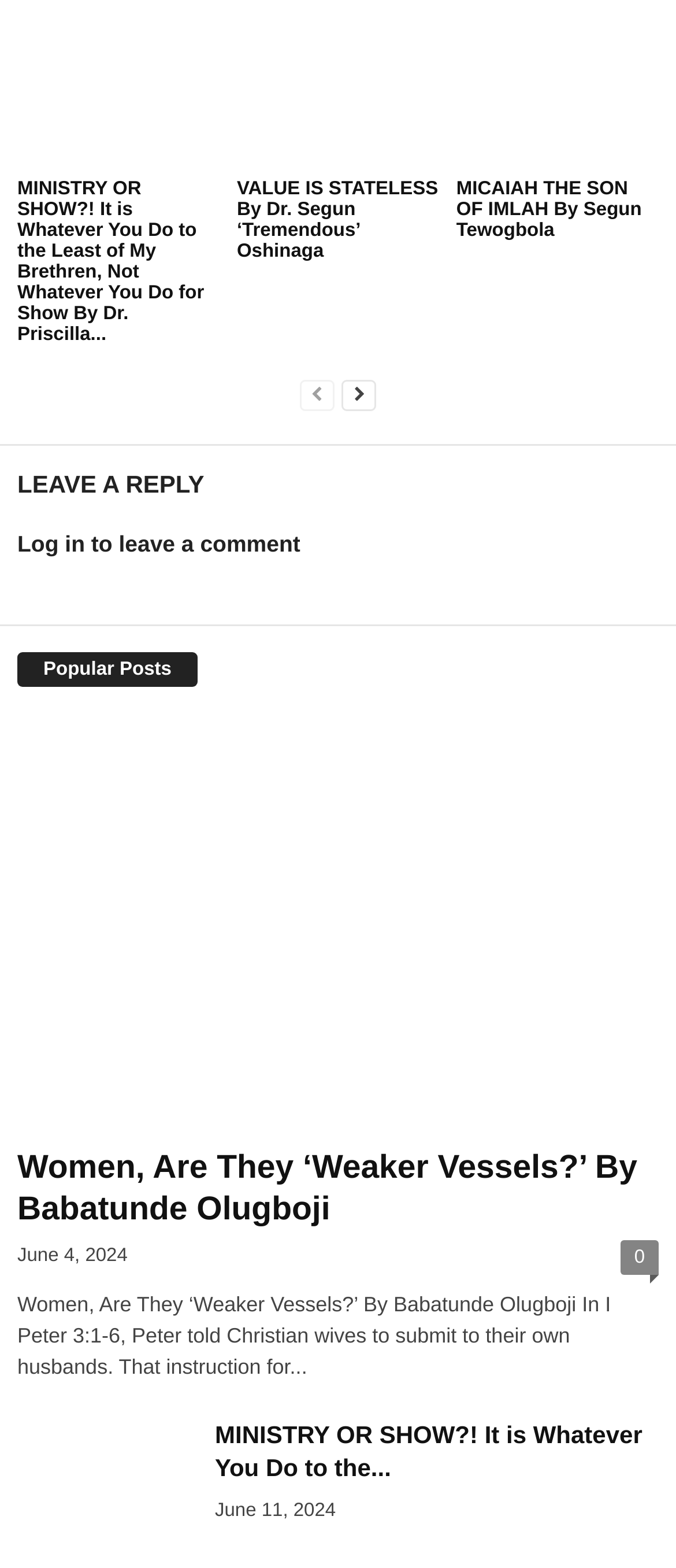Select the bounding box coordinates of the element I need to click to carry out the following instruction: "Click on 'General Assembly'".

None